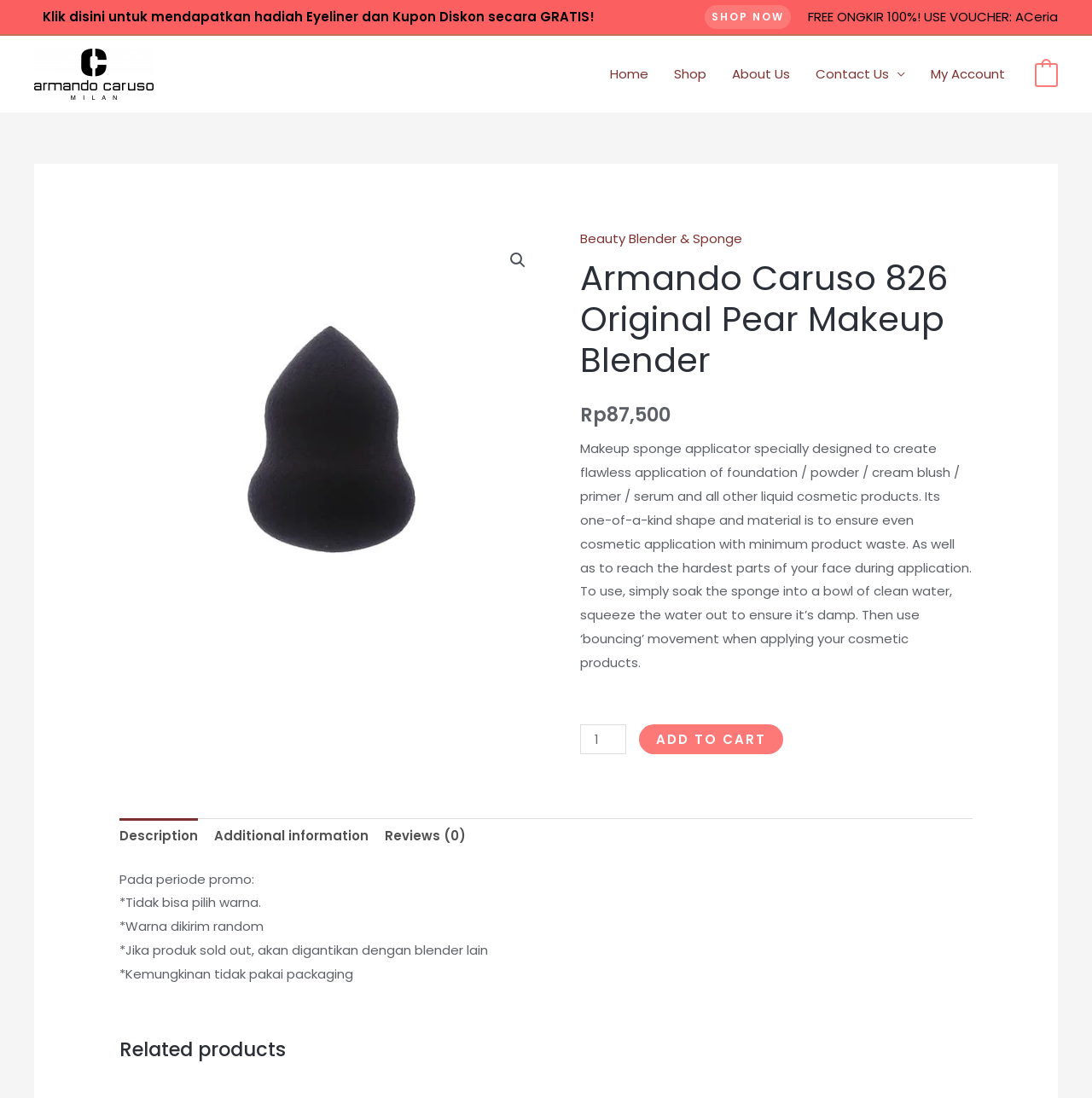What is the price of the Armando Caruso 826 Original Pear Makeup Blender?
Refer to the image and give a detailed answer to the query.

I found the price of the product by looking at the StaticText element with the text 'Rp' and the adjacent StaticText element with the text '87,500', which indicates the price of the product.